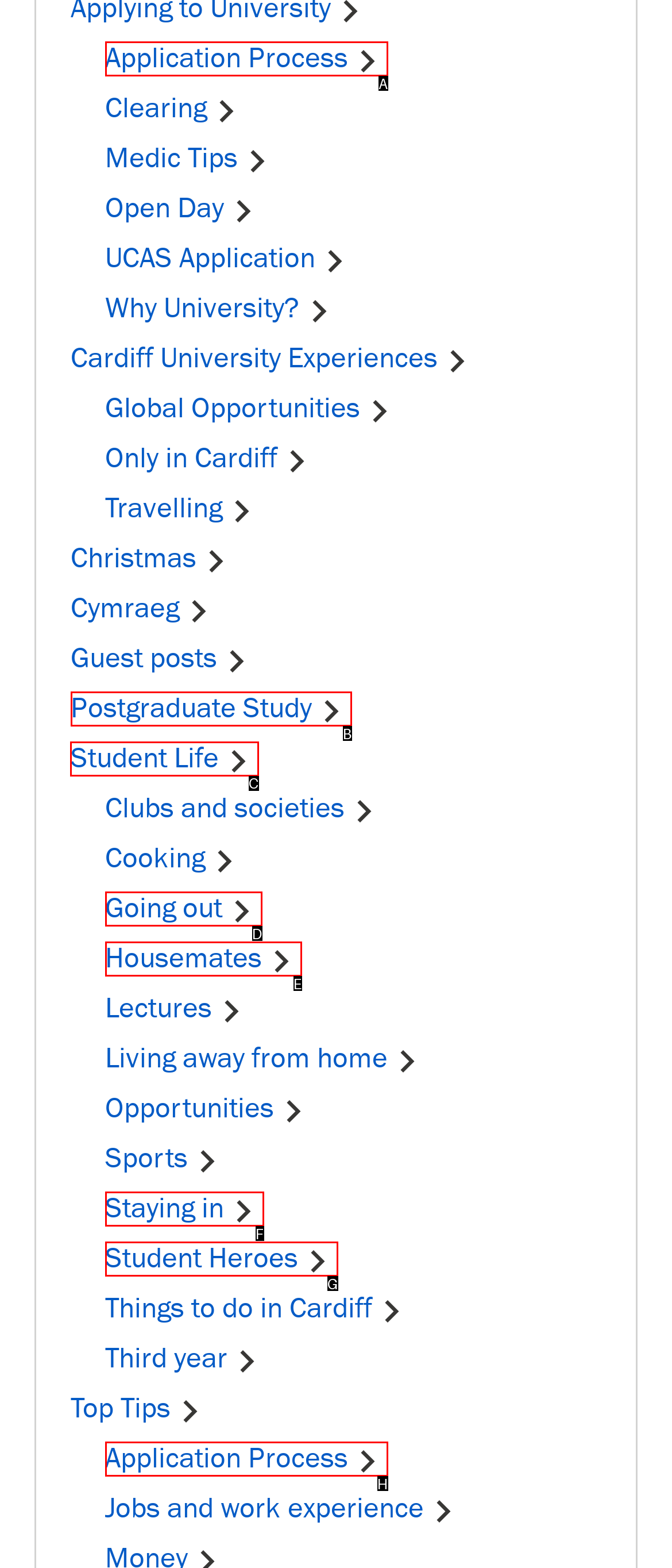To complete the instruction: Explore Student Life, which HTML element should be clicked?
Respond with the option's letter from the provided choices.

C